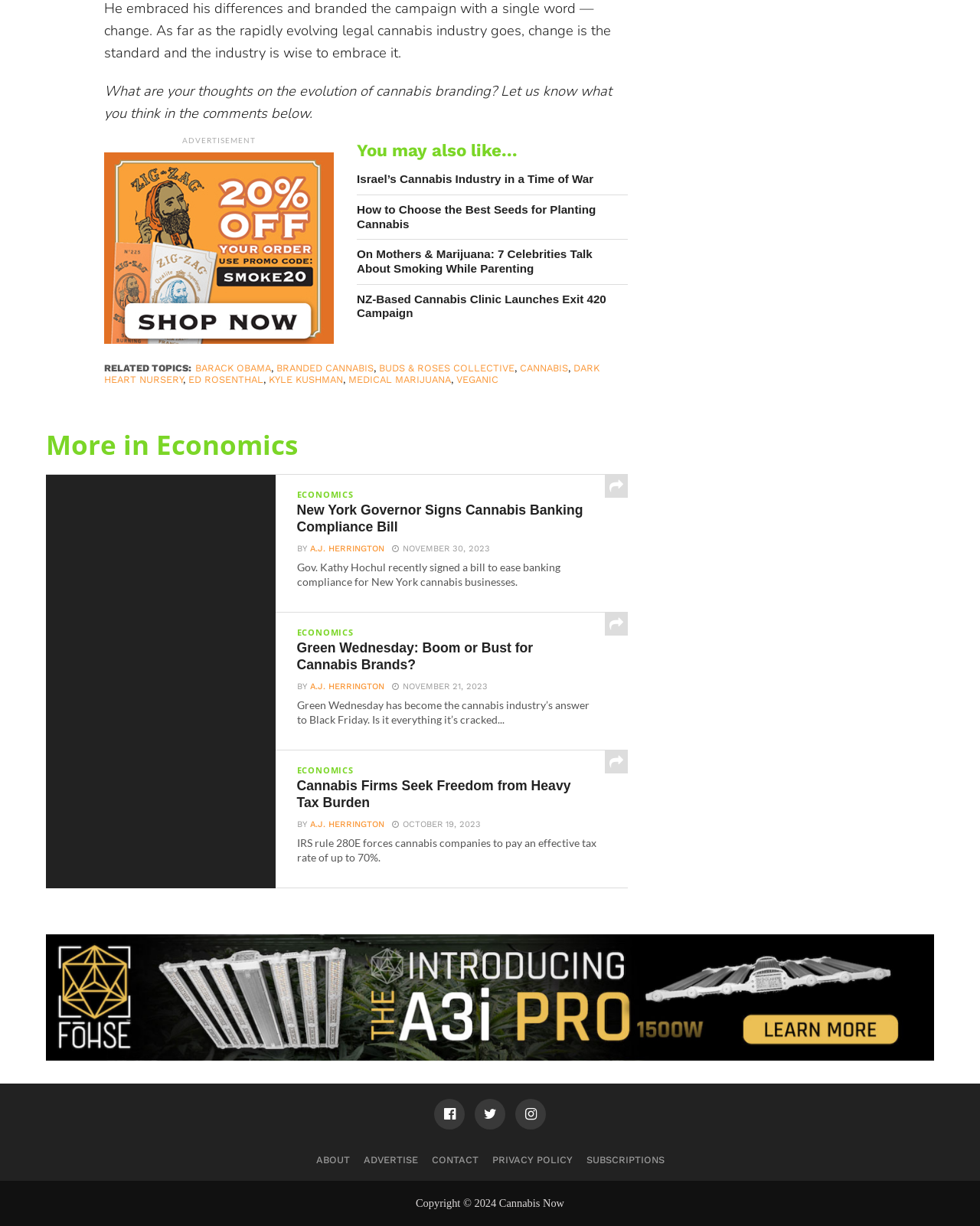Respond to the question with just a single word or phrase: 
What is the year of copyright for Cannabis Now?

2024